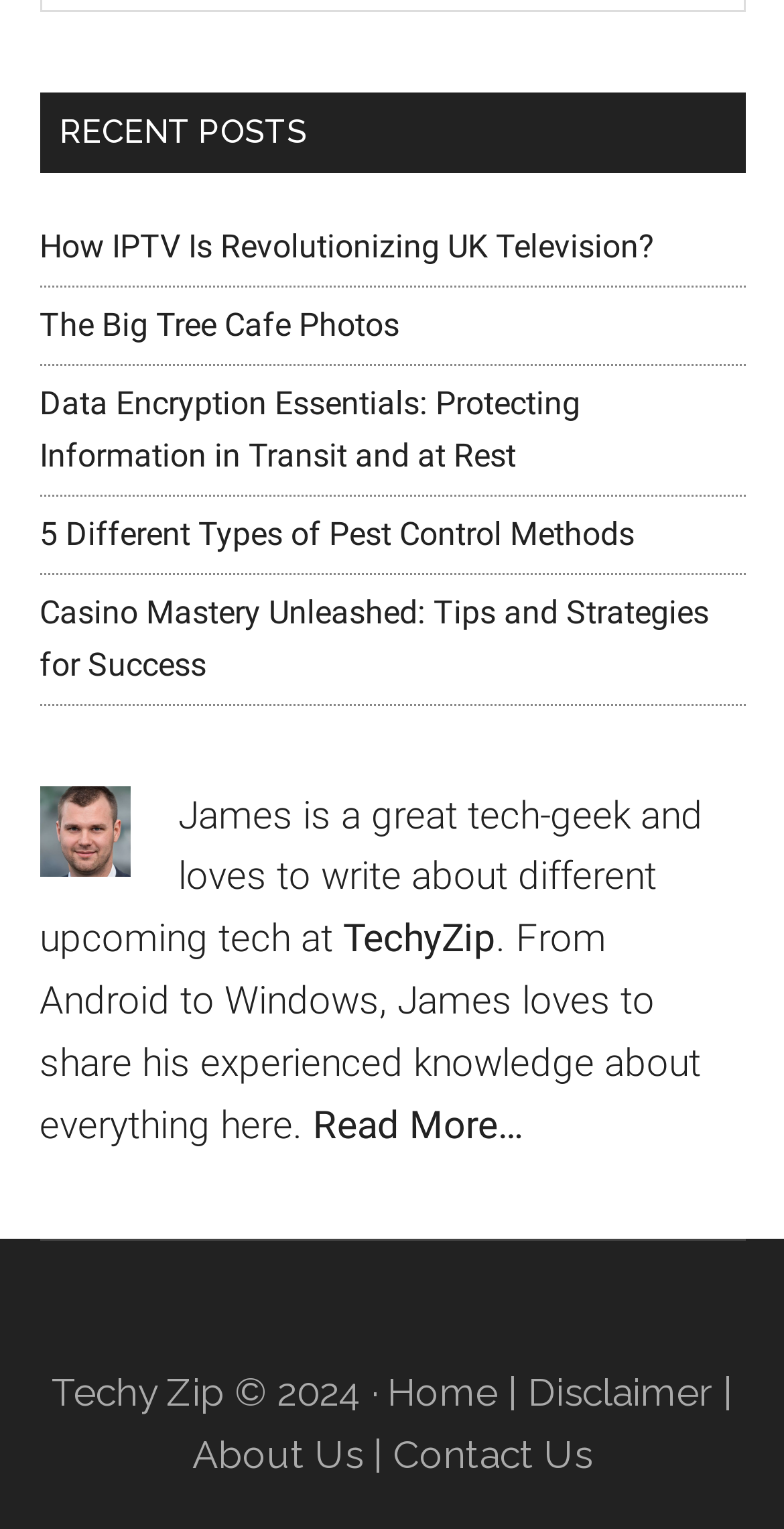Determine the bounding box coordinates of the clickable element necessary to fulfill the instruction: "Click the 'Read more here' link". Provide the coordinates as four float numbers within the 0 to 1 range, i.e., [left, top, right, bottom].

None